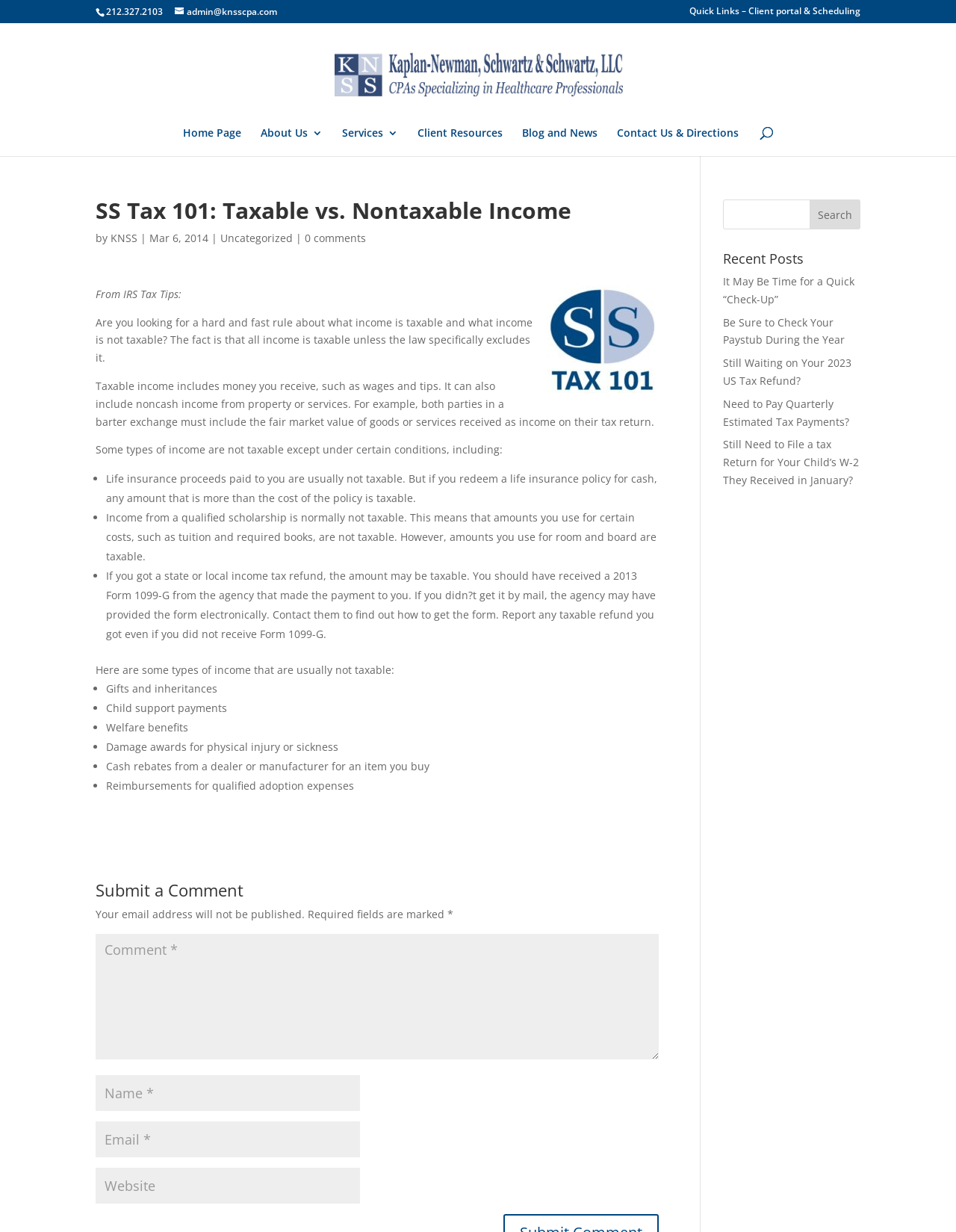What is an example of noncash income?
Answer the question with a single word or phrase by looking at the picture.

Goods or services received in a barter exchange